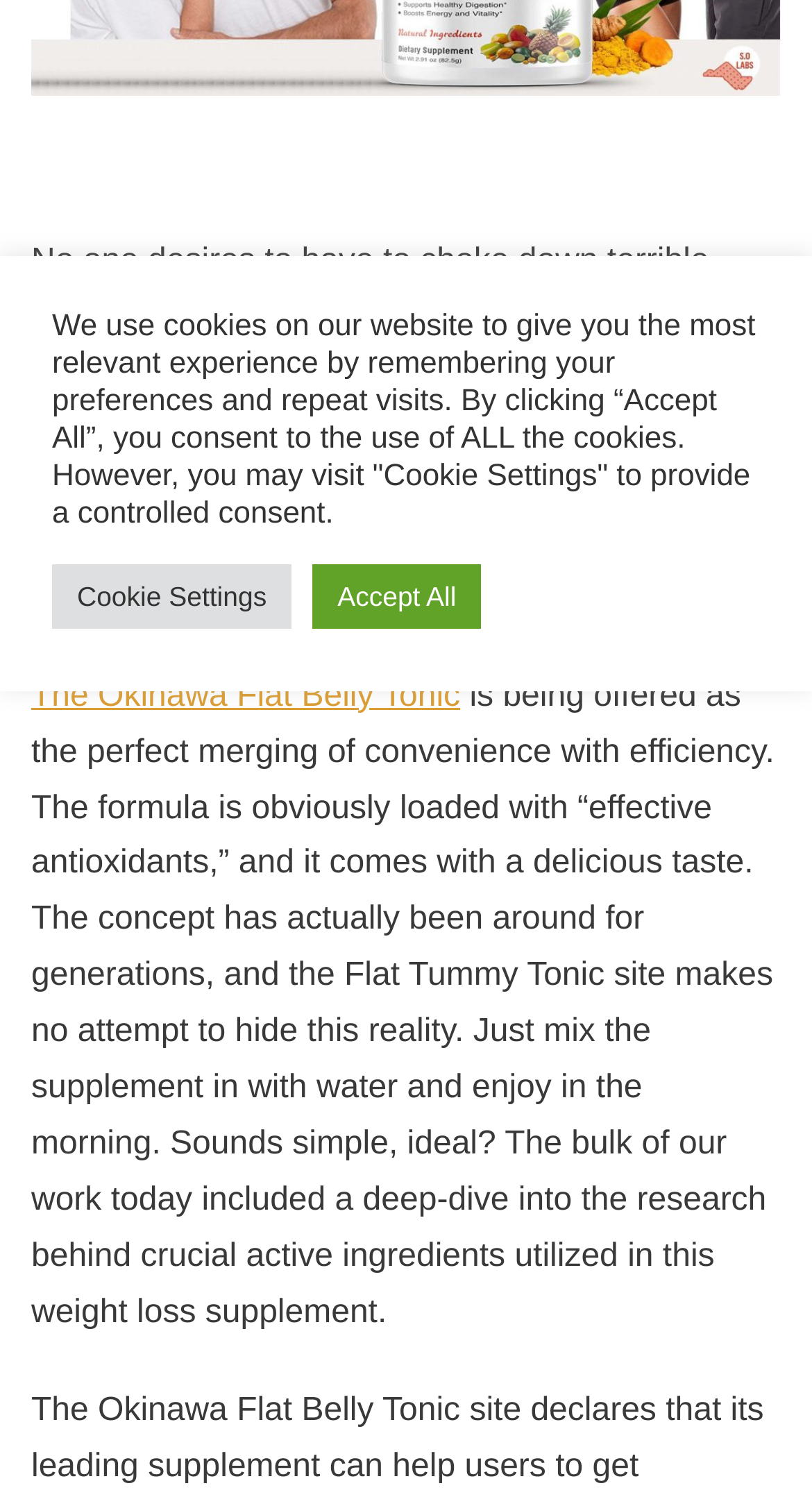Identify the bounding box for the UI element that is described as follows: "The Okinawa Flat Belly Tonic".

[0.038, 0.453, 0.567, 0.477]